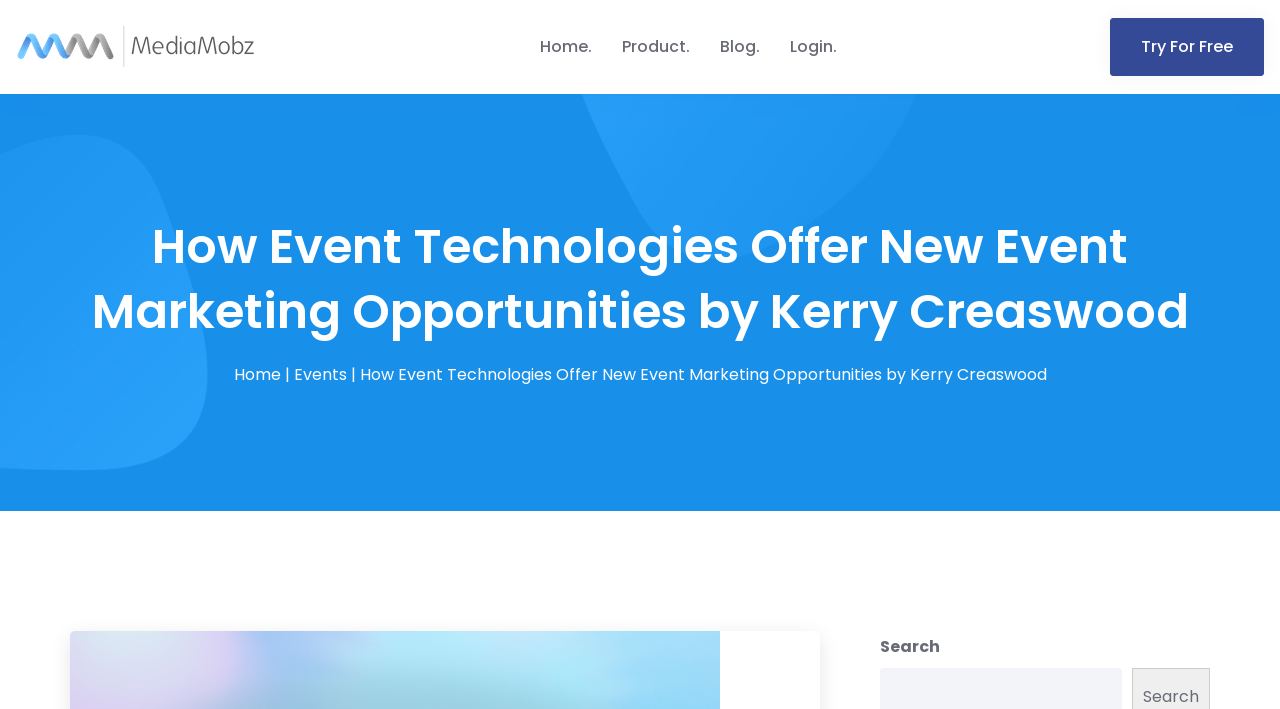What is the topic of the article?
Based on the screenshot, answer the question with a single word or phrase.

Event Technologies and Marketing